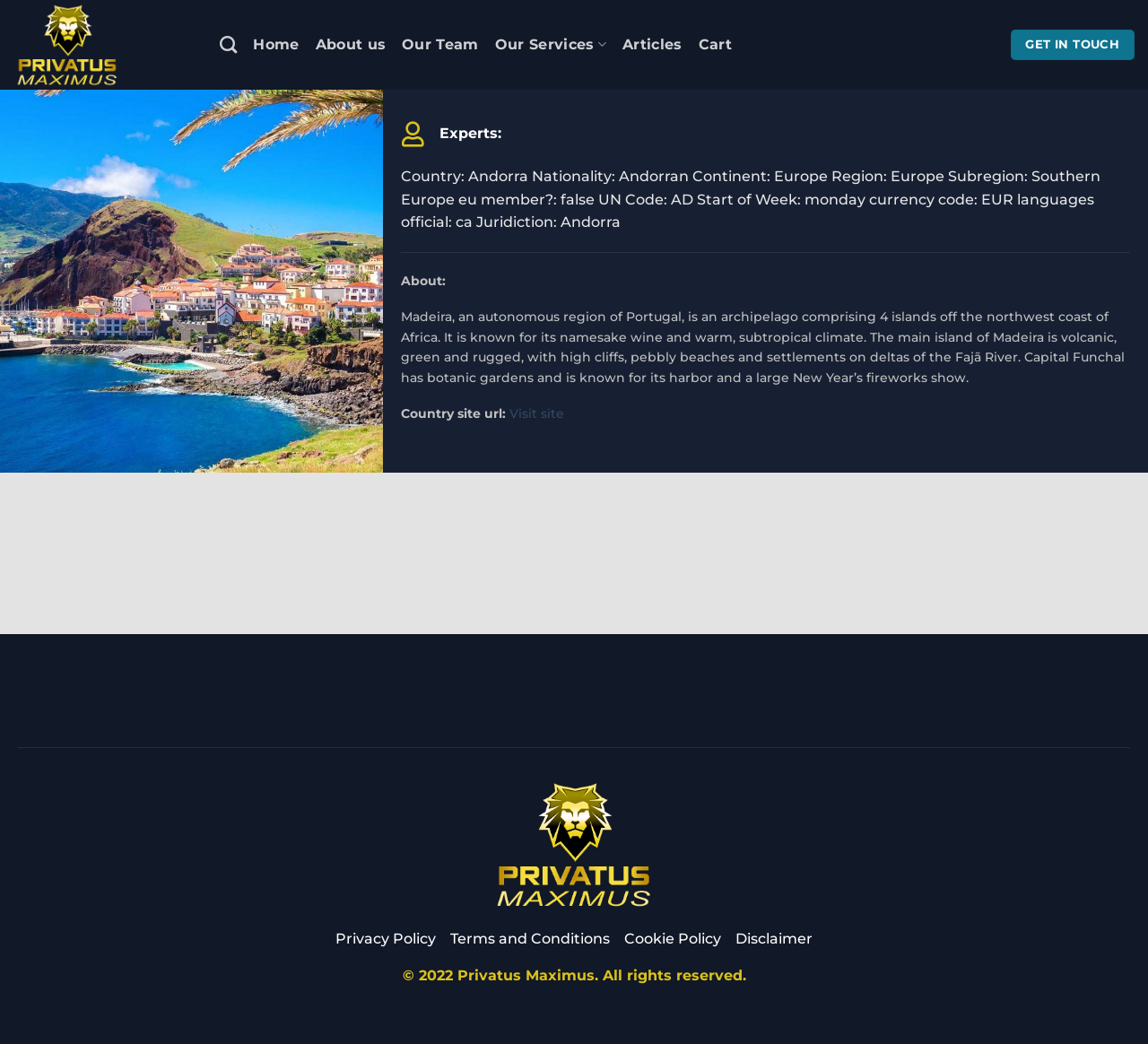Please respond to the question with a concise word or phrase:
What is the link text that allows users to visit a country site?

Visit site